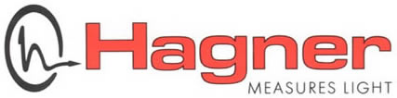Provide a thorough description of the image, including all visible elements.

The image displays the logo of Hagner AB, a company specializing in light measurement solutions. The logo features a stylized "H" in black, accompanied by the bold, red text "Hagner" prominently above the phrase "MEASURES LIGHT" in a more understated font. This branding reflects the company's focus on high-quality photometric and luminance measurement instruments, underscoring its commitment to precision in the field of light measurement technologies.